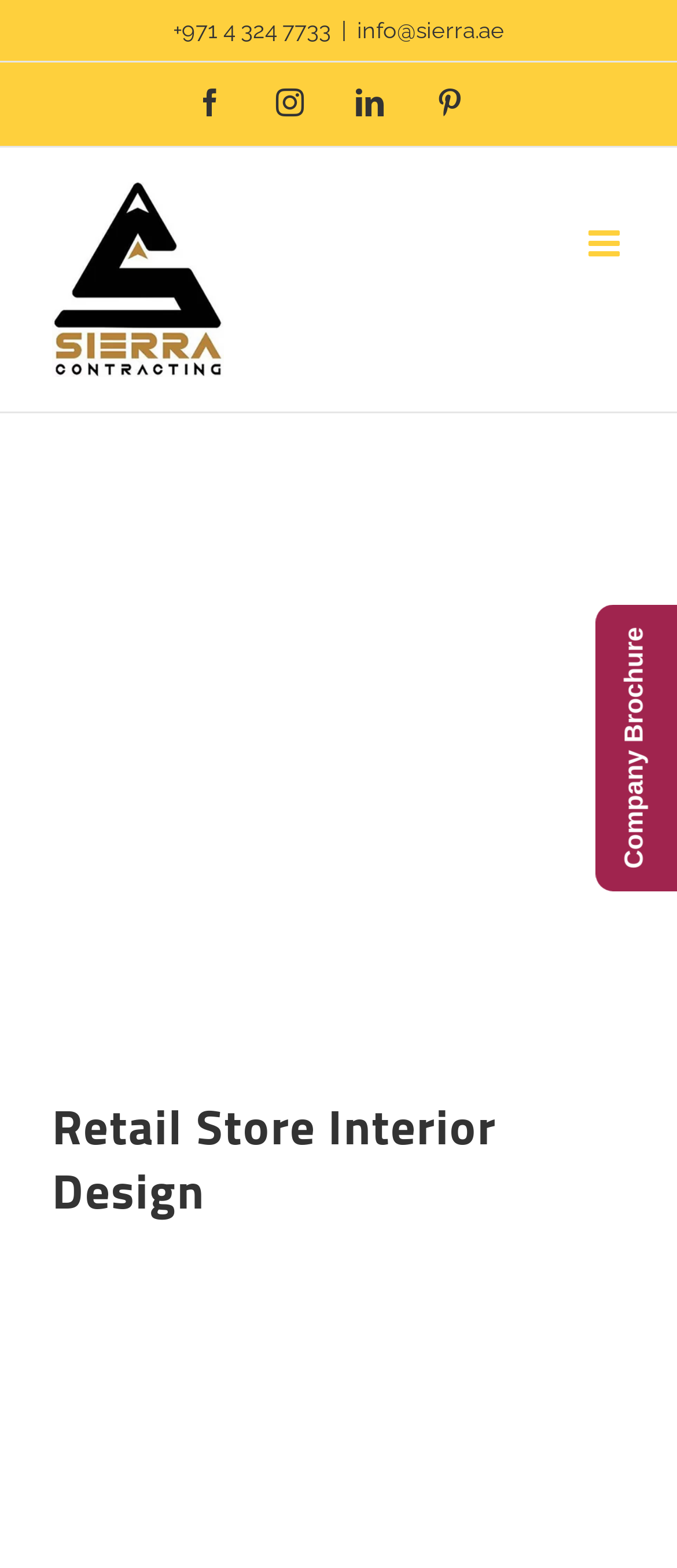Find the bounding box coordinates of the clickable region needed to perform the following instruction: "Send an email to the company". The coordinates should be provided as four float numbers between 0 and 1, i.e., [left, top, right, bottom].

[0.527, 0.011, 0.745, 0.027]